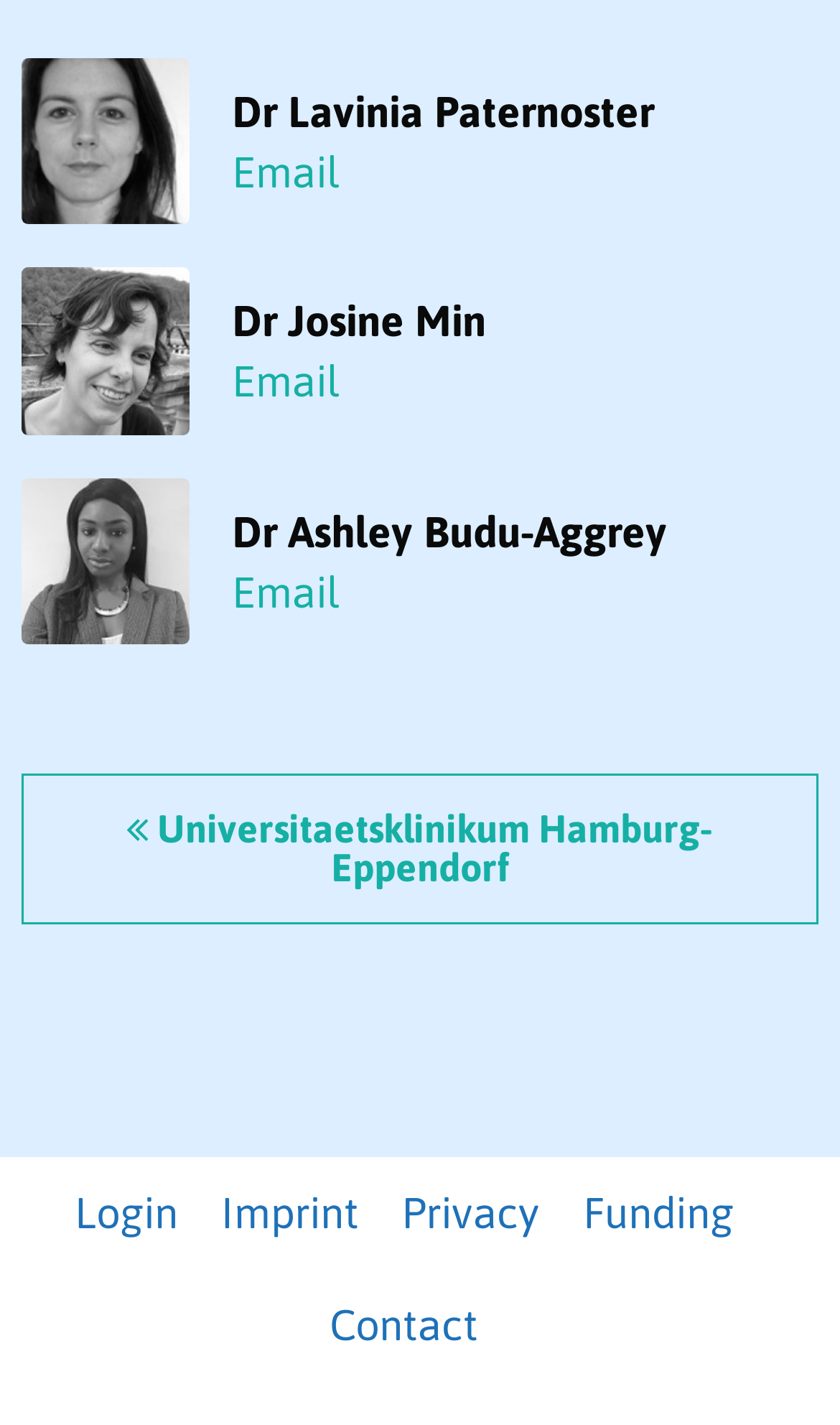Please respond to the question using a single word or phrase:
What is the purpose of the links at the bottom of the page?

Provide information